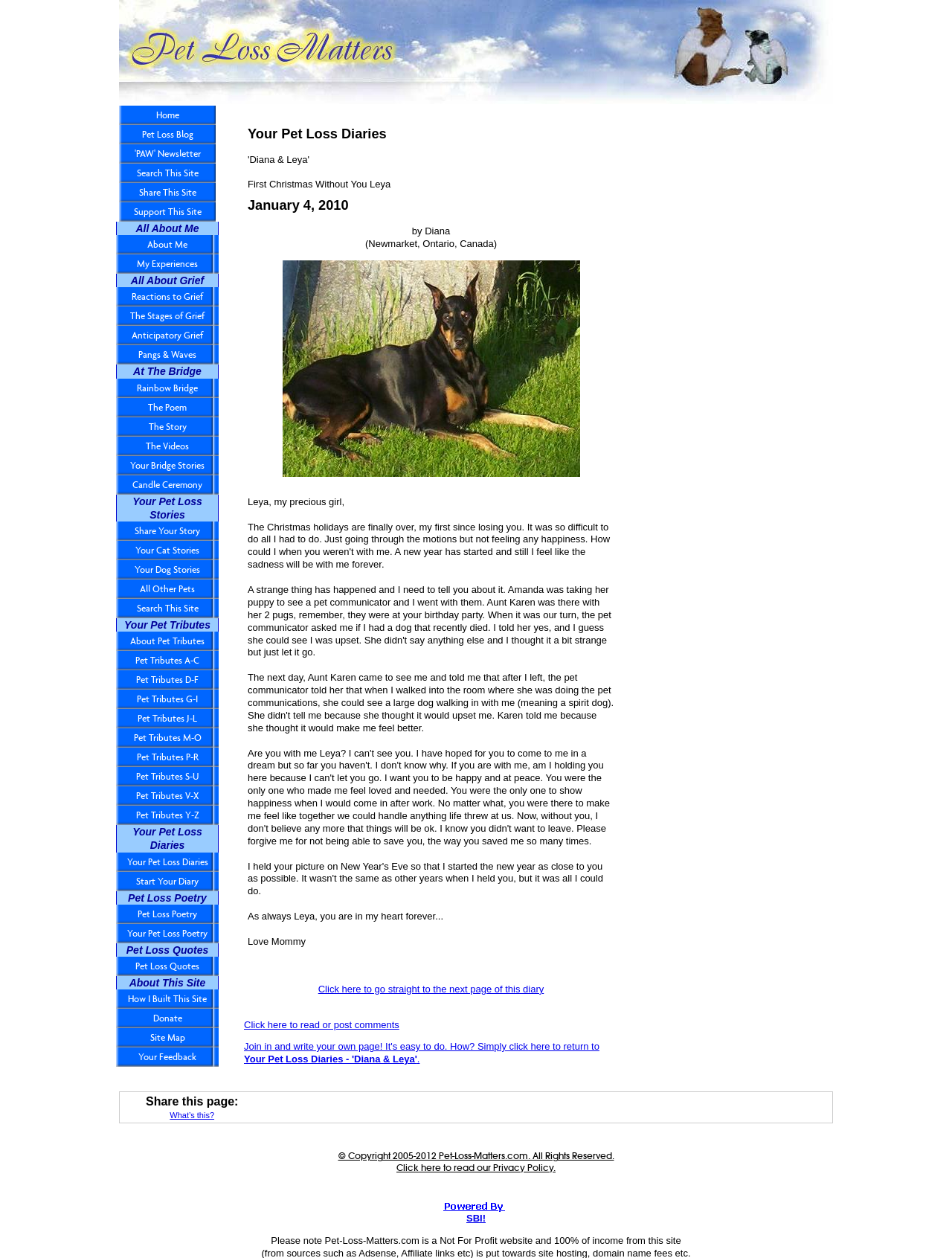Highlight the bounding box coordinates of the element you need to click to perform the following instruction: "Read or post comments."

[0.256, 0.81, 0.419, 0.819]